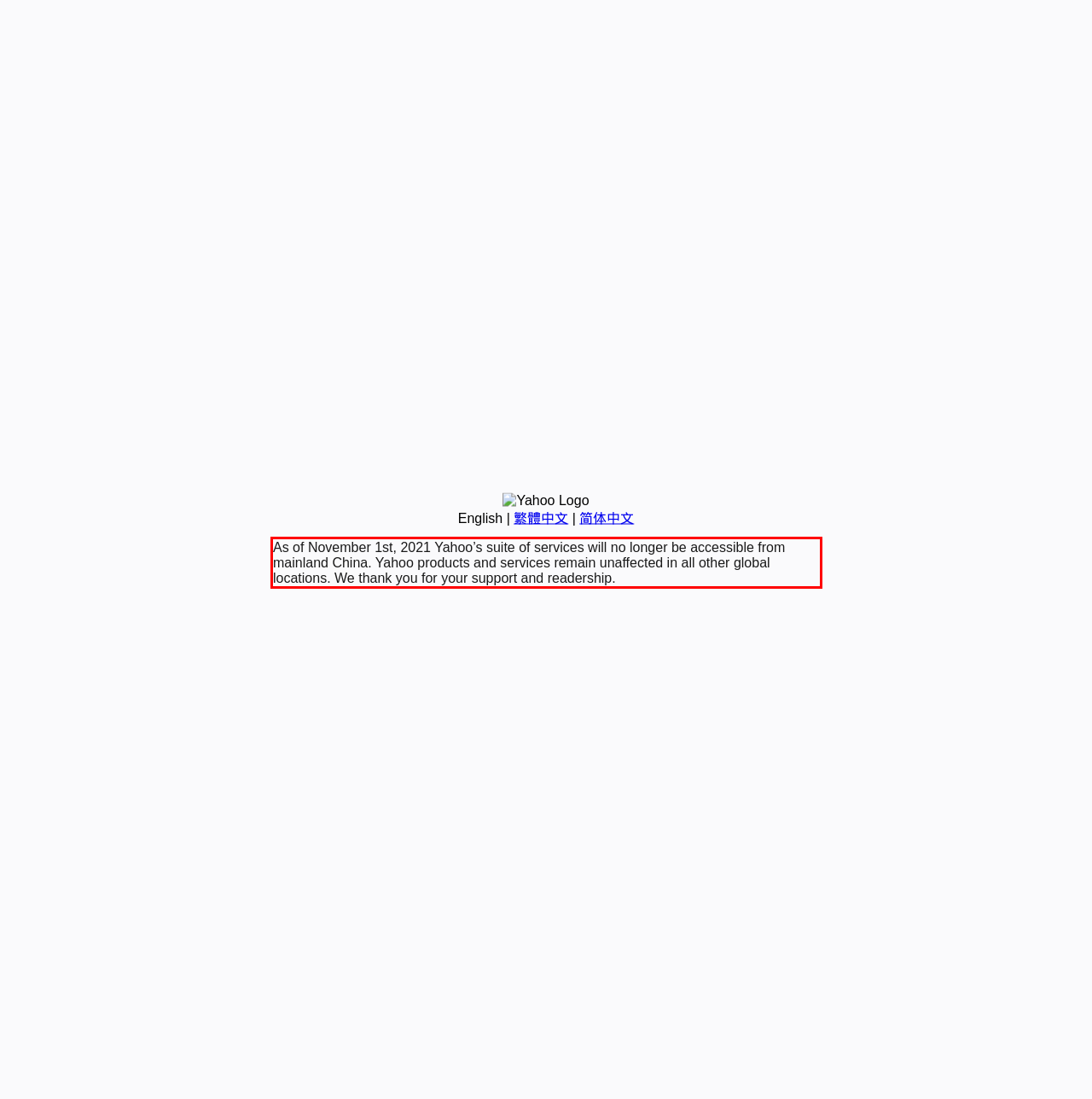Analyze the screenshot of a webpage where a red rectangle is bounding a UI element. Extract and generate the text content within this red bounding box.

As of November 1st, 2021 Yahoo’s suite of services will no longer be accessible from mainland China. Yahoo products and services remain unaffected in all other global locations. We thank you for your support and readership.